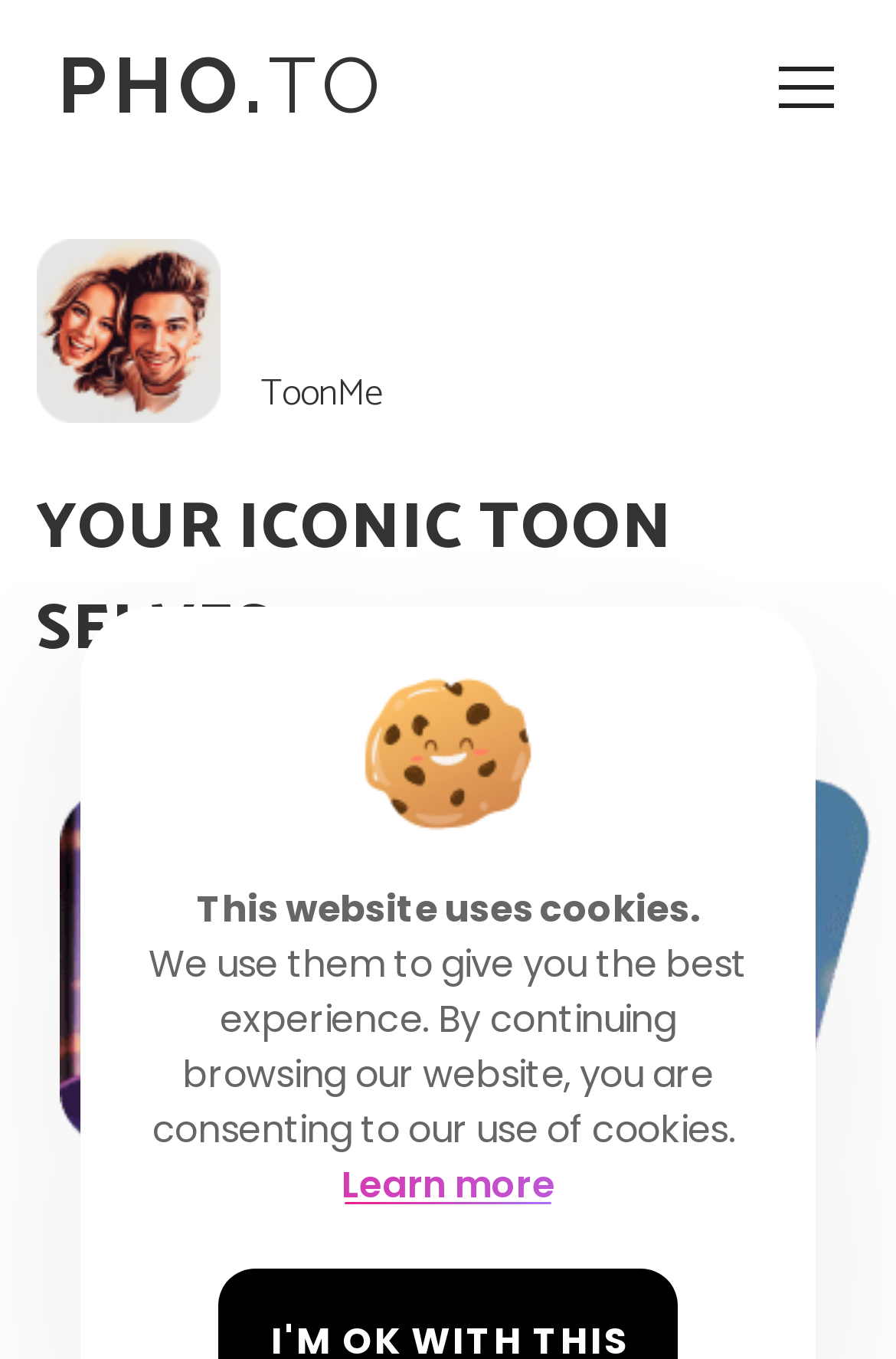Respond to the question with just a single word or phrase: 
What is the website informing users about?

Cookie usage